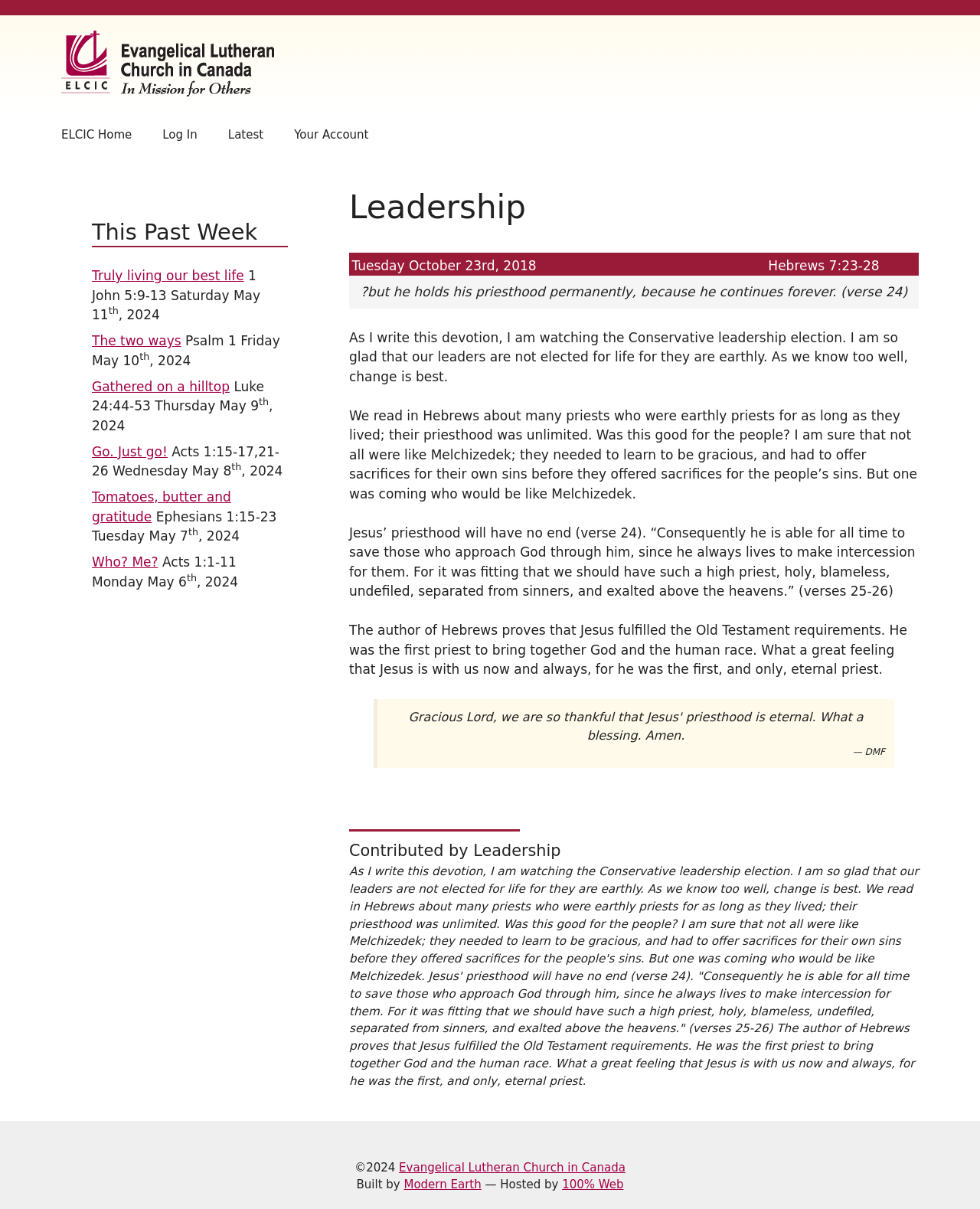What is the date of the devotion? Using the information from the screenshot, answer with a single word or phrase.

Tuesday October 23, 2018